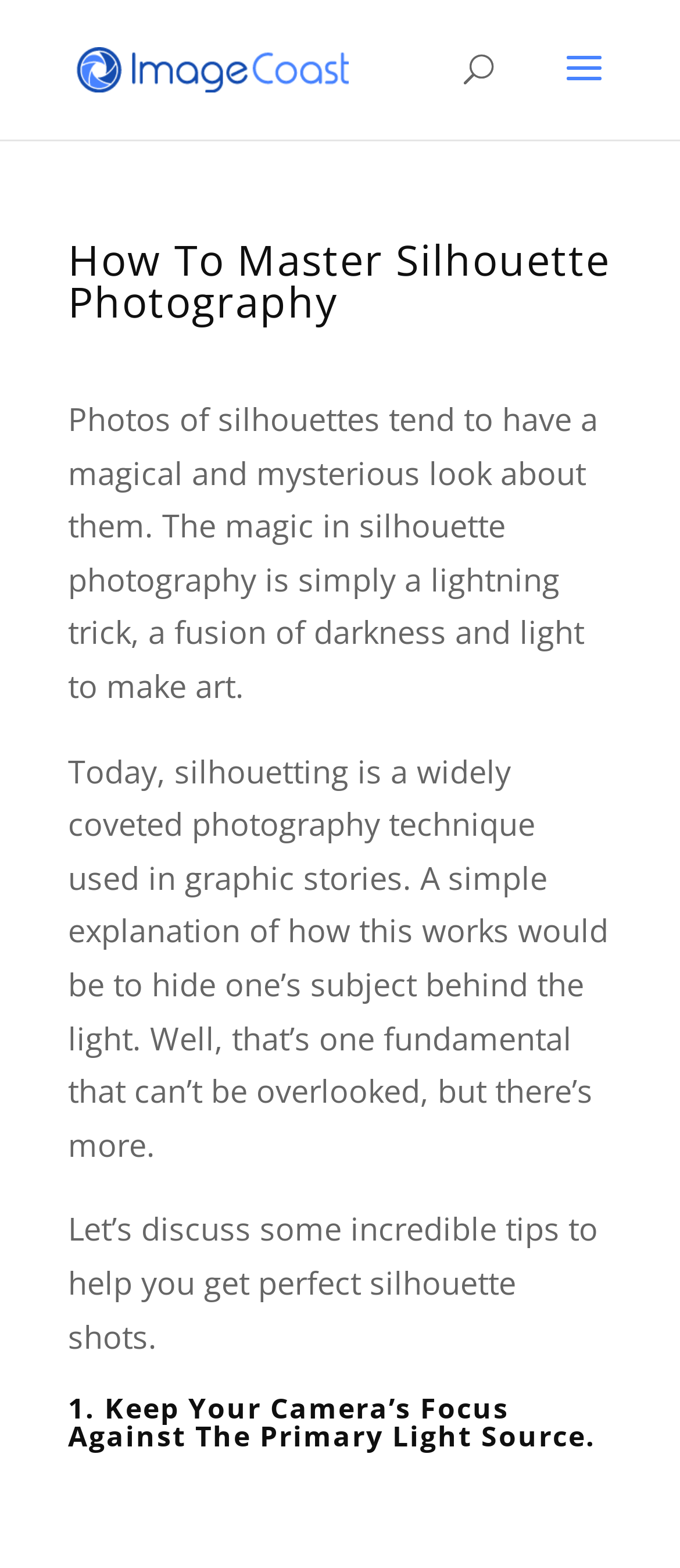Please give a succinct answer using a single word or phrase:
What is the tone of the webpage content?

Informative